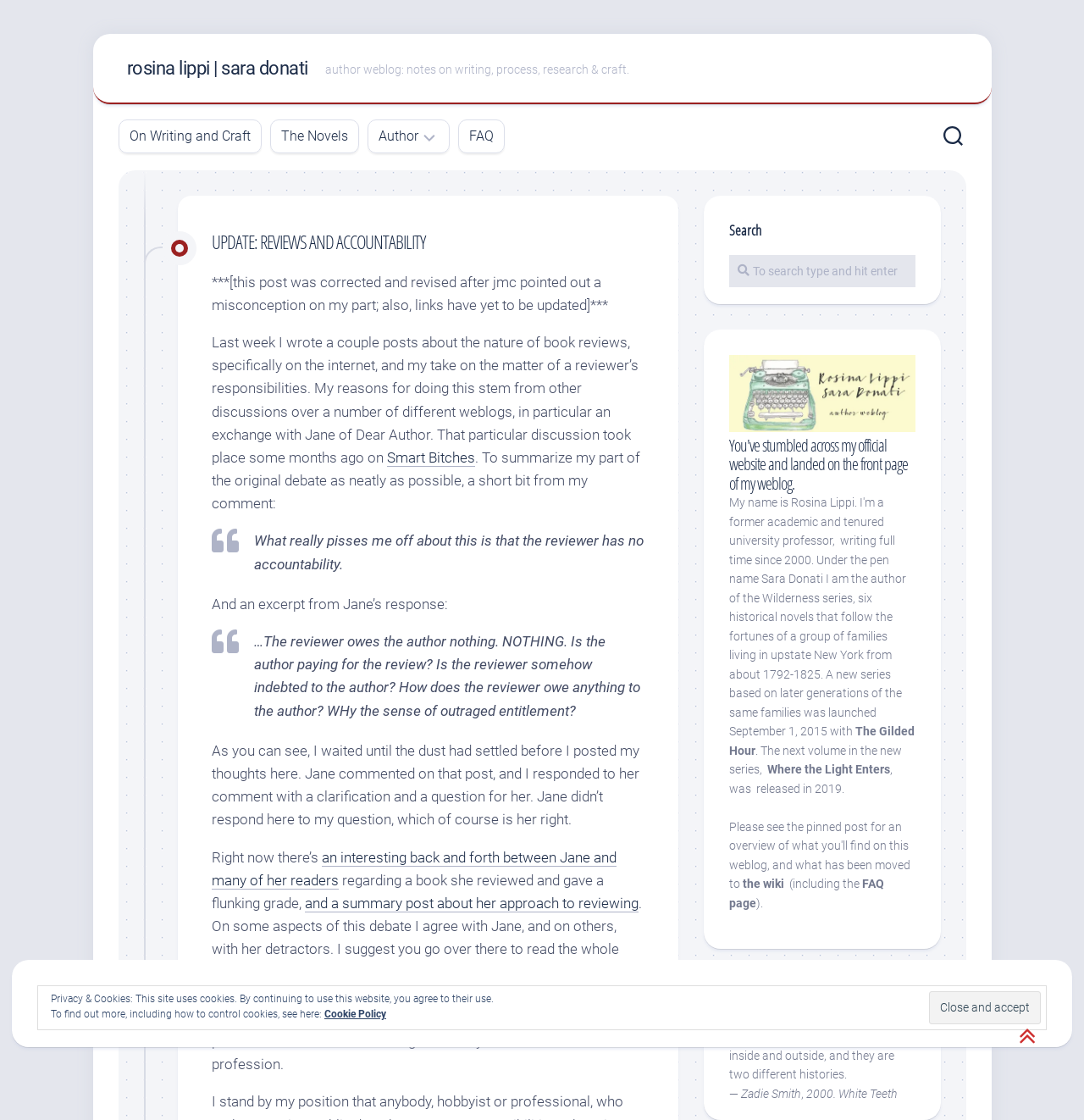What is the author's weblog about?
Please respond to the question thoroughly and include all relevant details.

Based on the static text 'author weblog: notes on writing, process, research & craft.' at the top of the webpage, it can be inferred that the author's weblog is about writing, process, research, and craft.